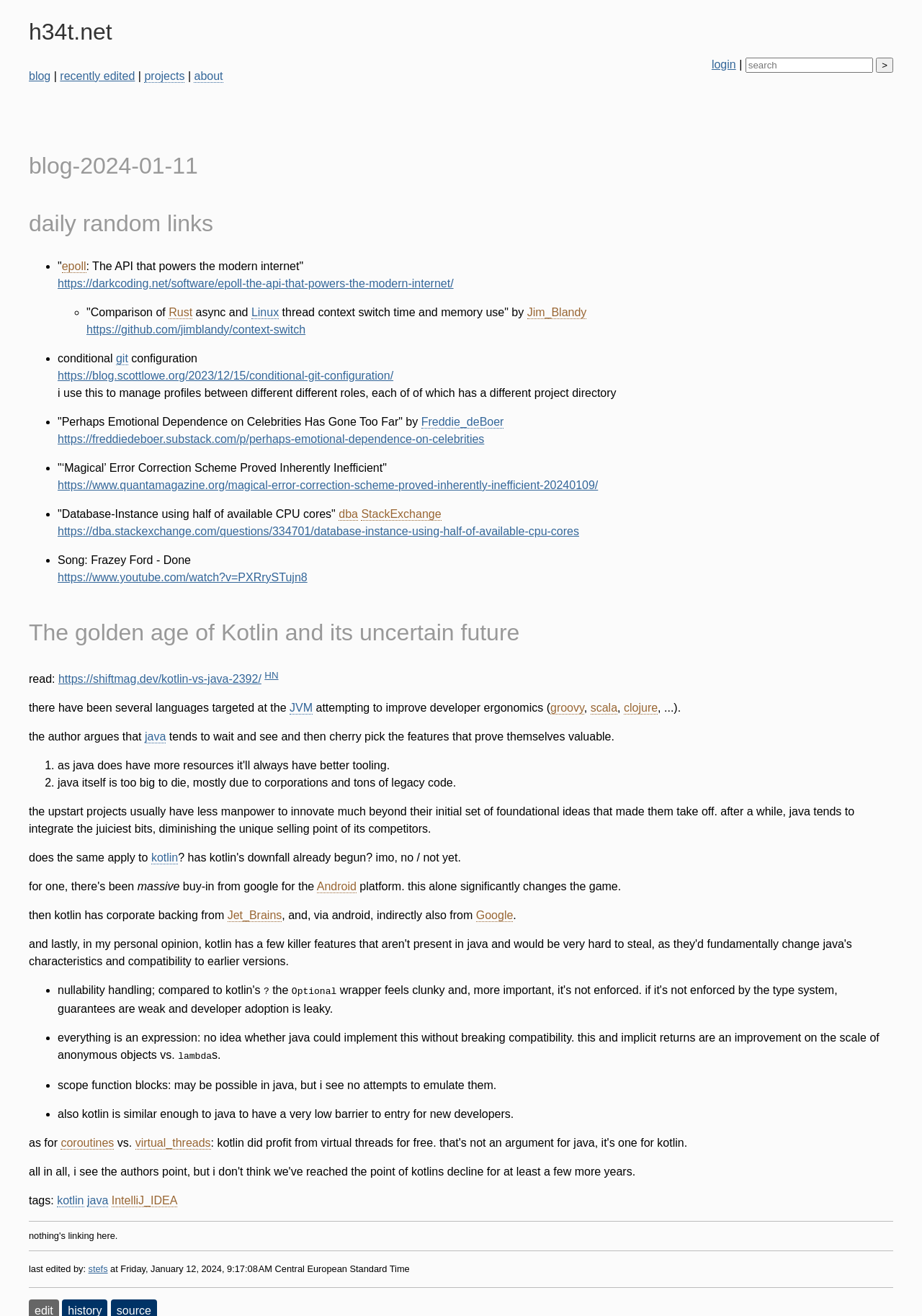How many links are there in the 'daily random links' section?
Use the screenshot to answer the question with a single word or phrase.

5